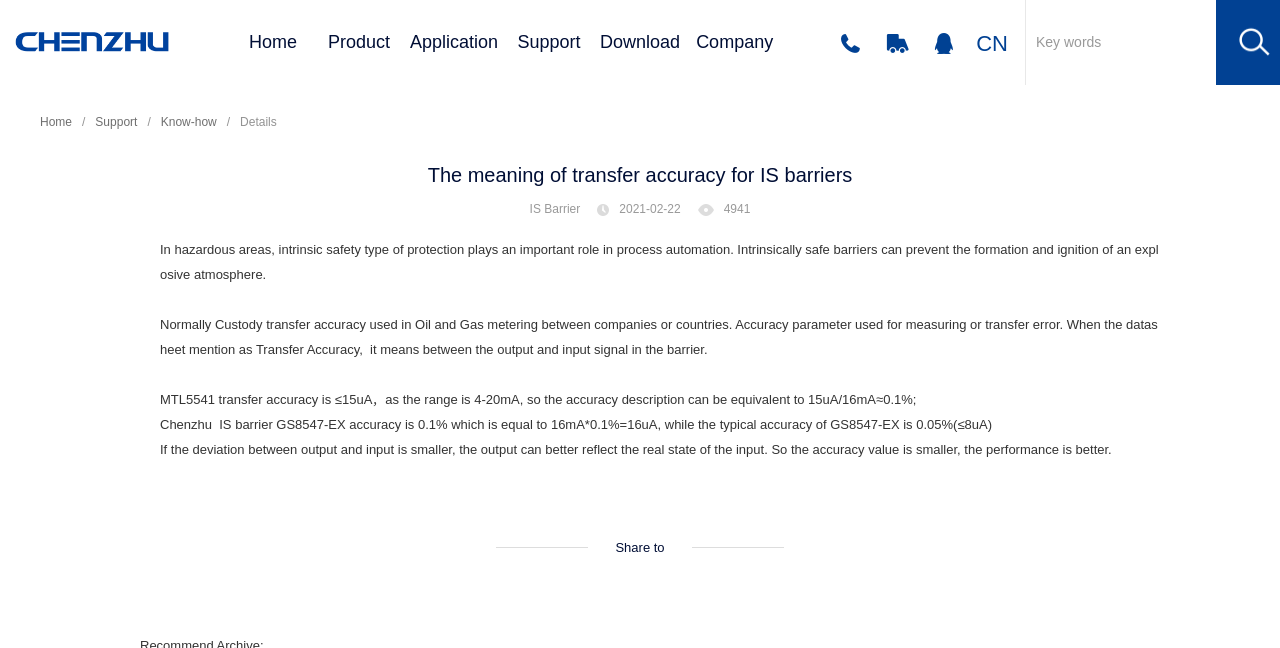Please specify the bounding box coordinates of the region to click in order to perform the following instruction: "Enter keywords in the search box".

[0.802, 0.044, 0.95, 0.084]